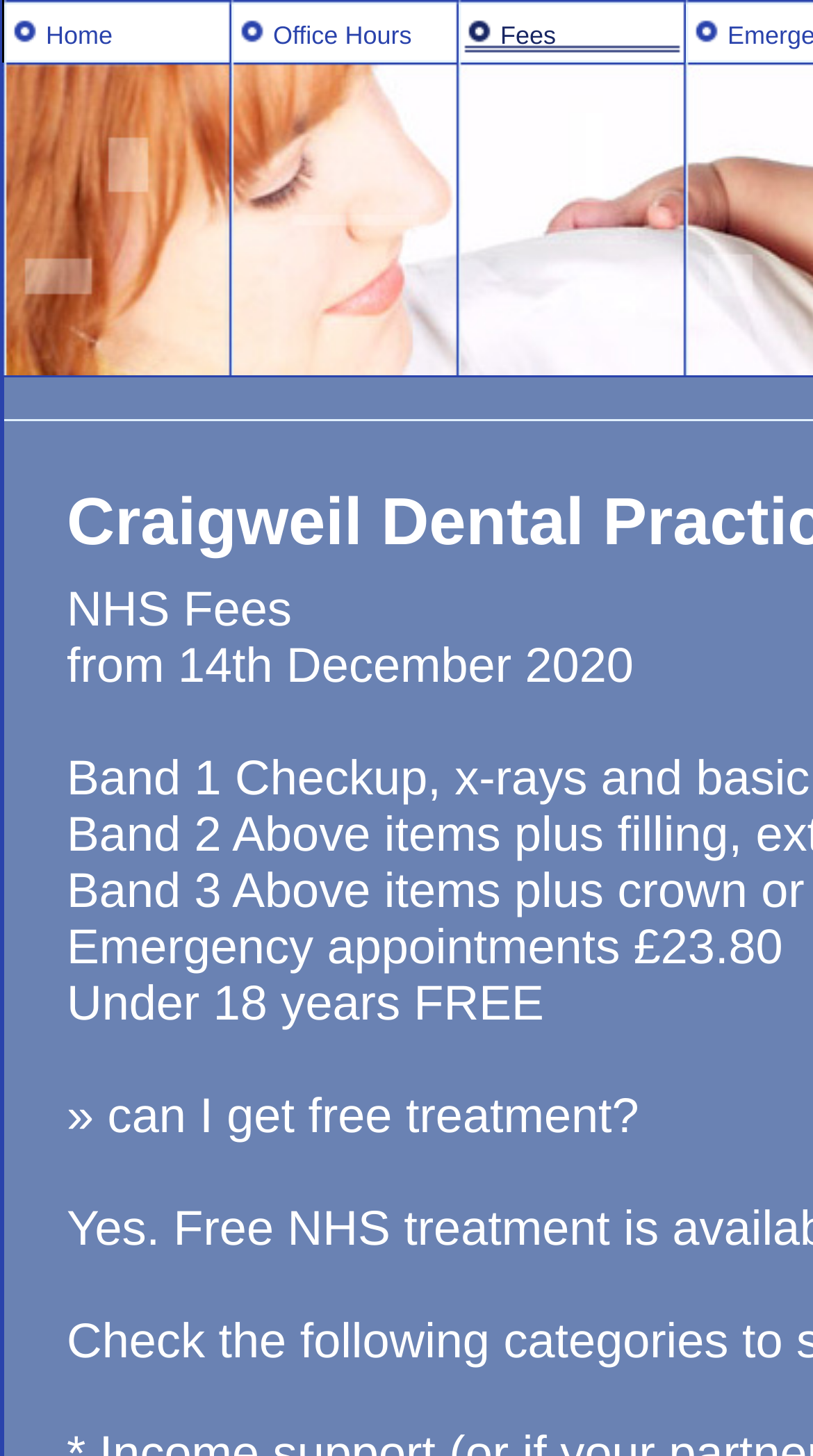How many navigation links are available at the top of the webpage?
Provide an in-depth and detailed explanation in response to the question.

I found the answer by examining the webpage's structure, particularly the top section. There, I counted the number of navigation links, which are 'Home', 'Office Hours', and 'Fees', totaling 3 links.